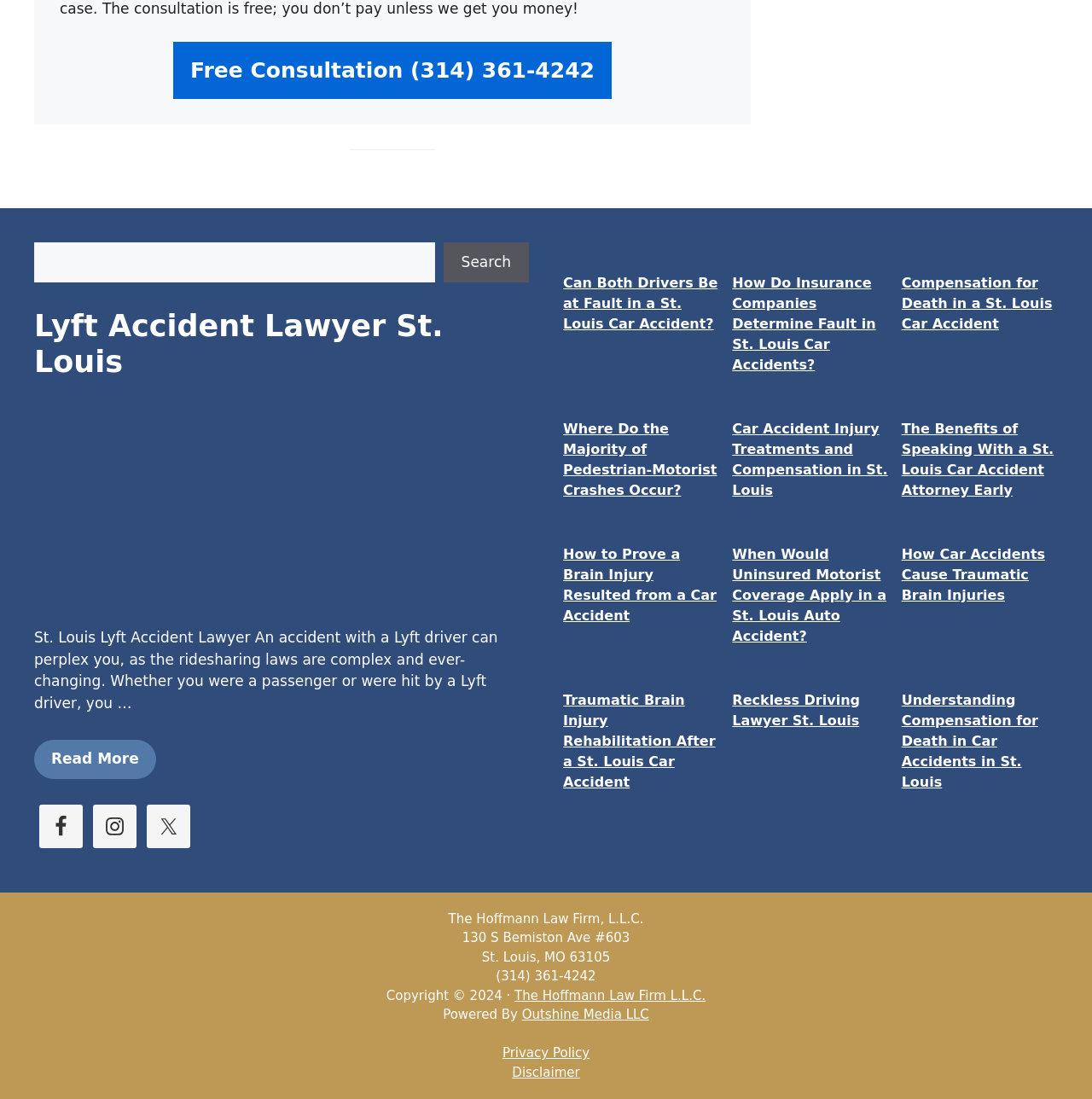Carefully examine the image and provide an in-depth answer to the question: What is the topic of the webpage?

The topic of the webpage can be inferred from the heading 'Lyft Accident Lawyer St. Louis' and the content of the webpage, which discusses accidents with Lyft drivers and the services of a lawyer in St. Louis.